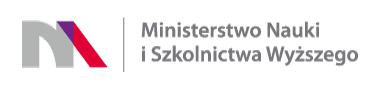Respond to the question with just a single word or phrase: 
What is written below the logo?

Full name of the ministry